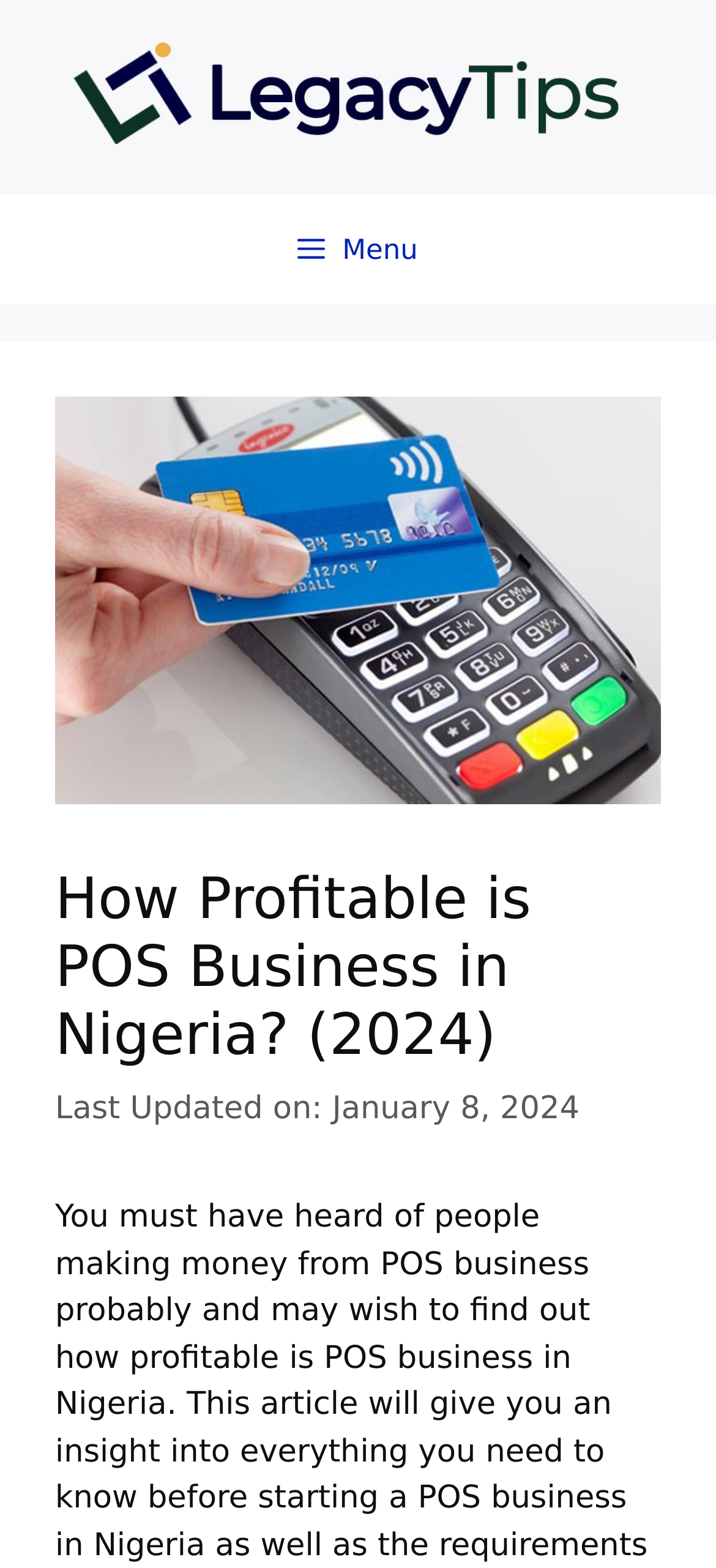Identify the bounding box of the HTML element described as: "100% Highest Rate".

[0.277, 0.052, 0.71, 0.086]